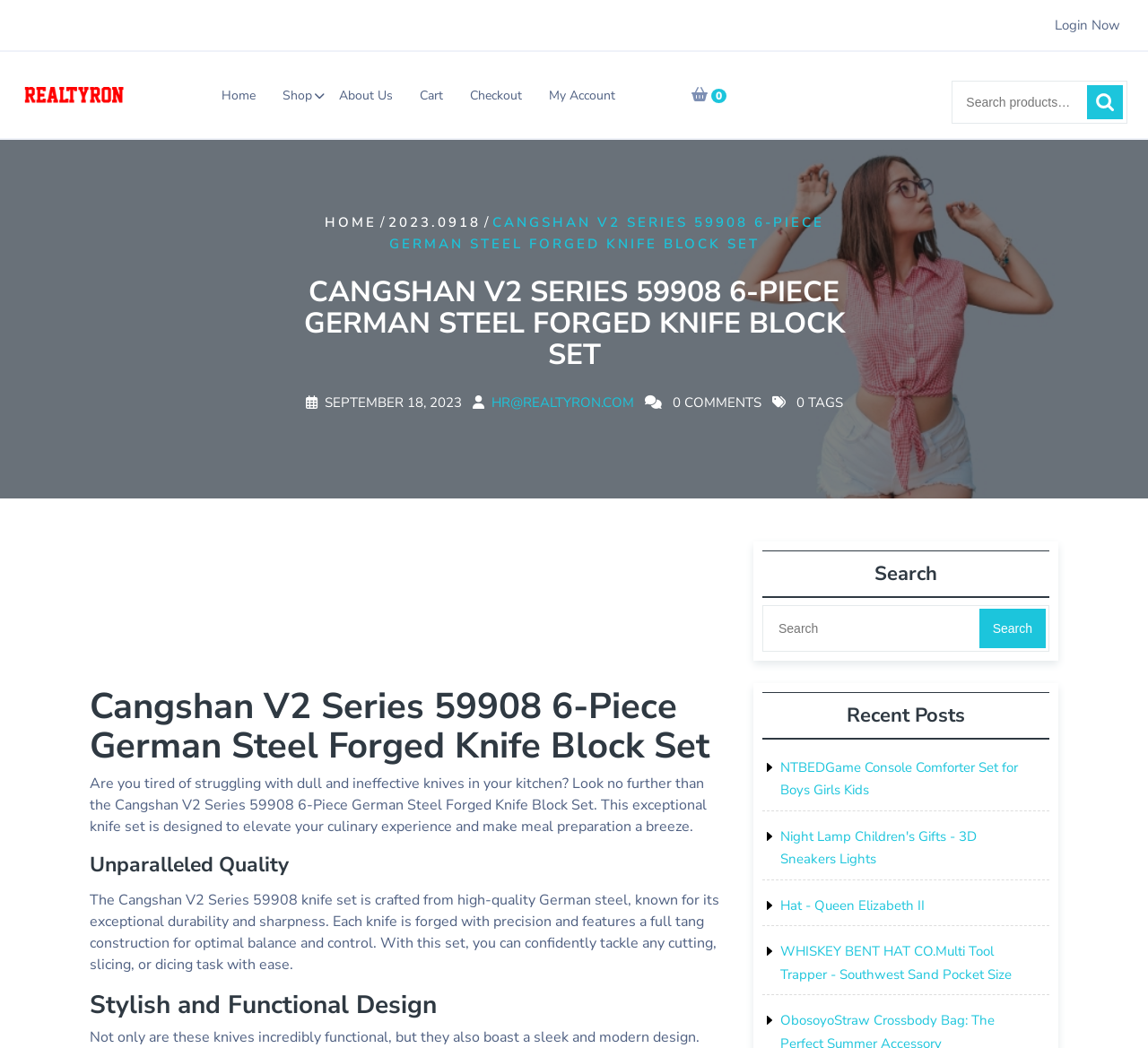Please mark the clickable region by giving the bounding box coordinates needed to complete this instruction: "Click on the 'Search' button".

[0.947, 0.081, 0.978, 0.114]